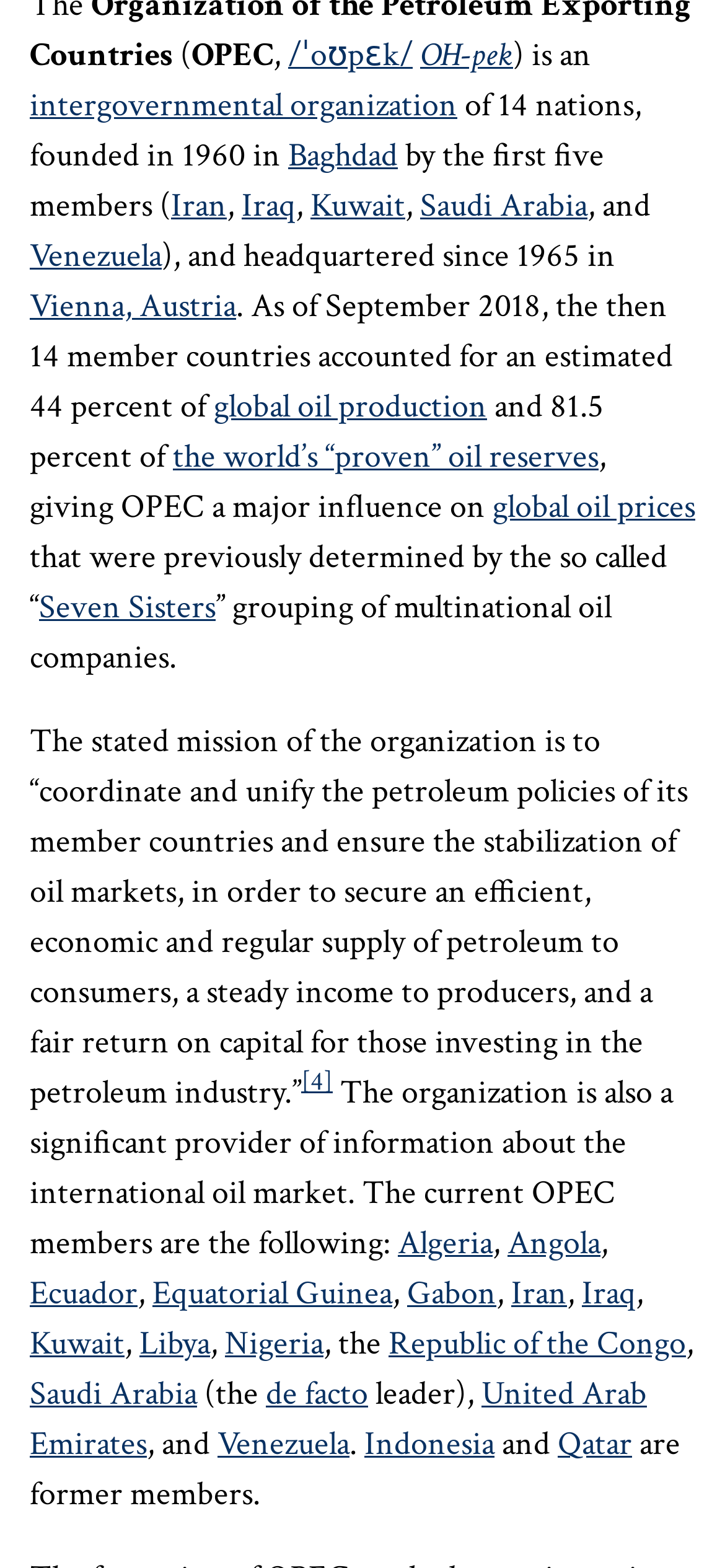Pinpoint the bounding box coordinates for the area that should be clicked to perform the following instruction: "Learn about the Seven Sisters".

[0.054, 0.374, 0.297, 0.401]